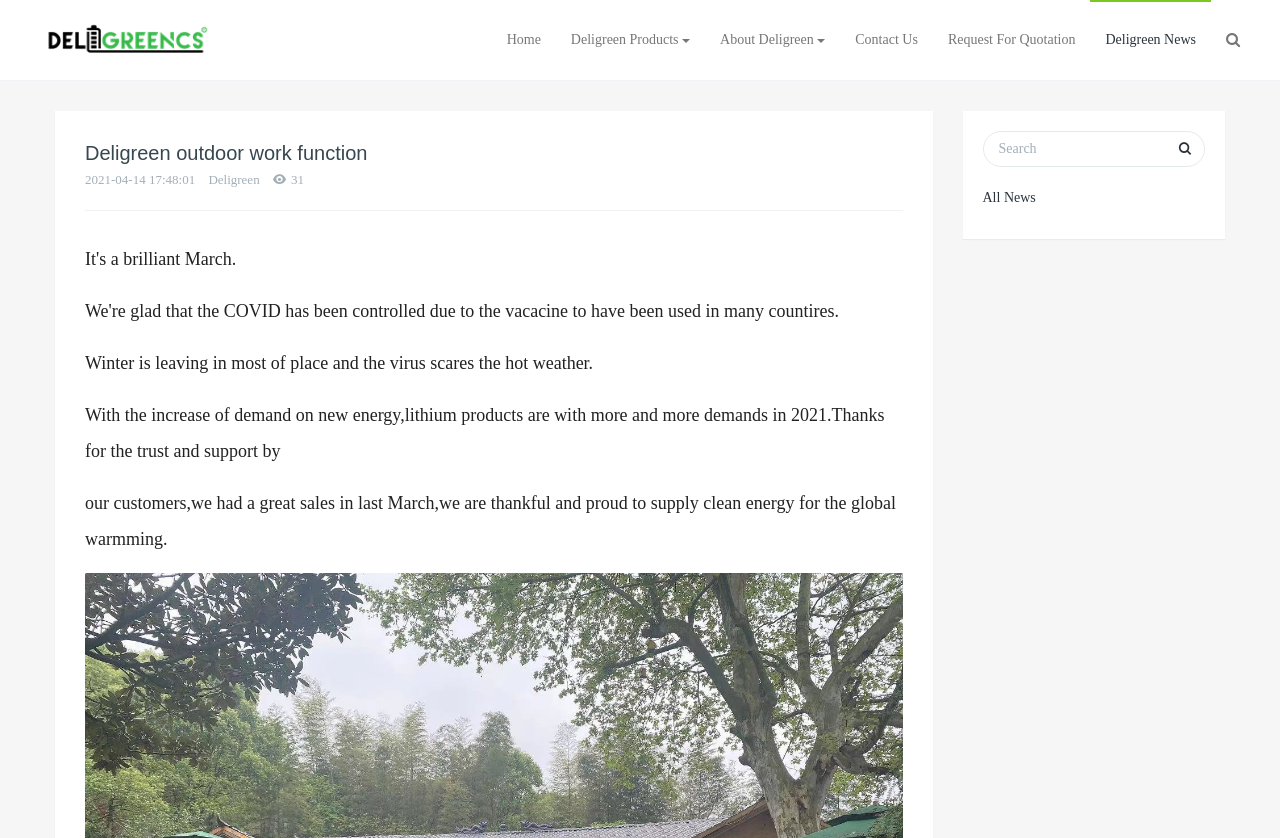What is the purpose of the textbox?
Craft a detailed and extensive response to the question.

The purpose of the textbox can be inferred from the label 'Search' which suggests that it is used to search for something on the website.